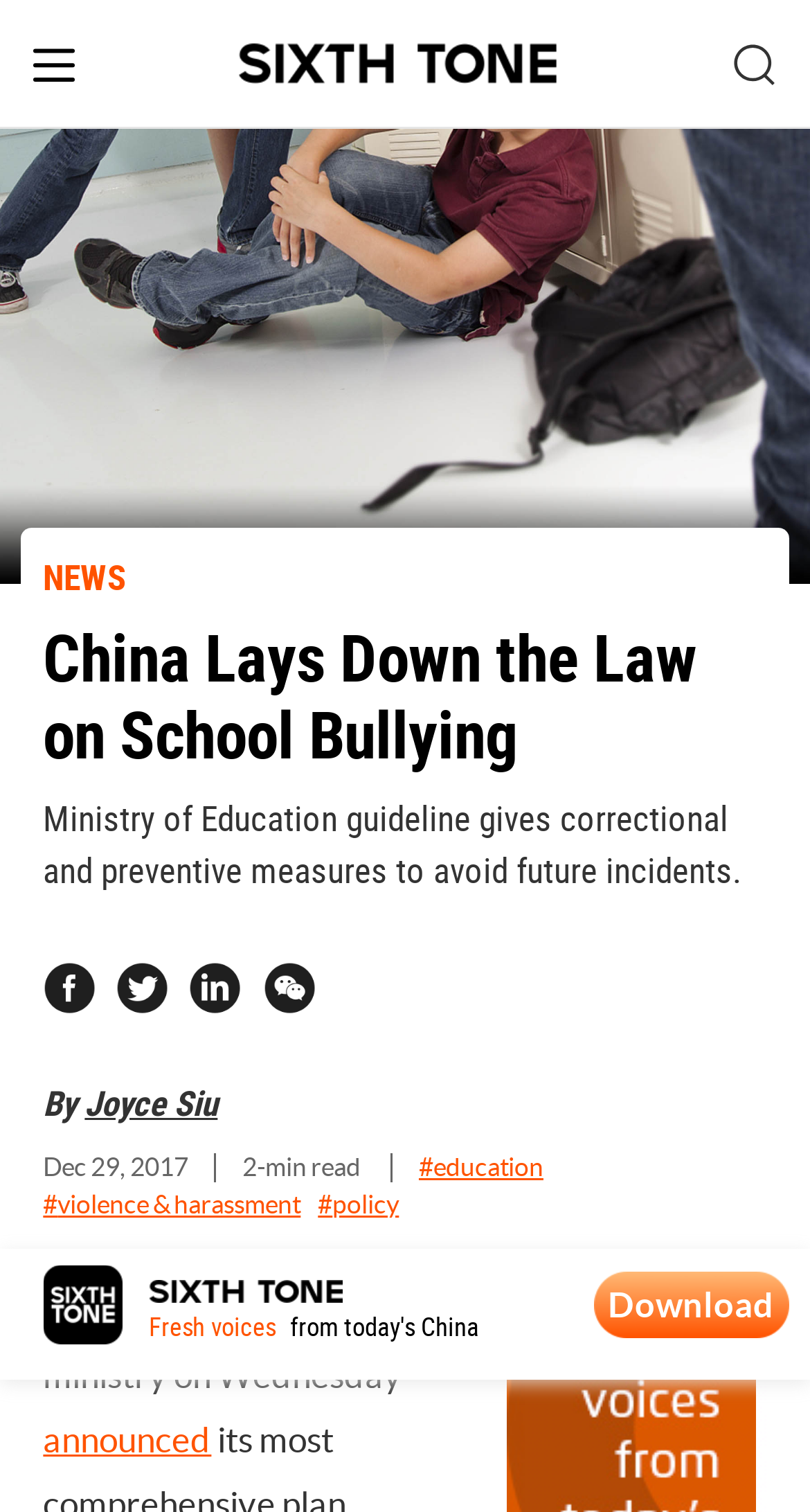Predict the bounding box of the UI element based on the description: "← Newer Posts". The coordinates should be four float numbers between 0 and 1, formatted as [left, top, right, bottom].

None